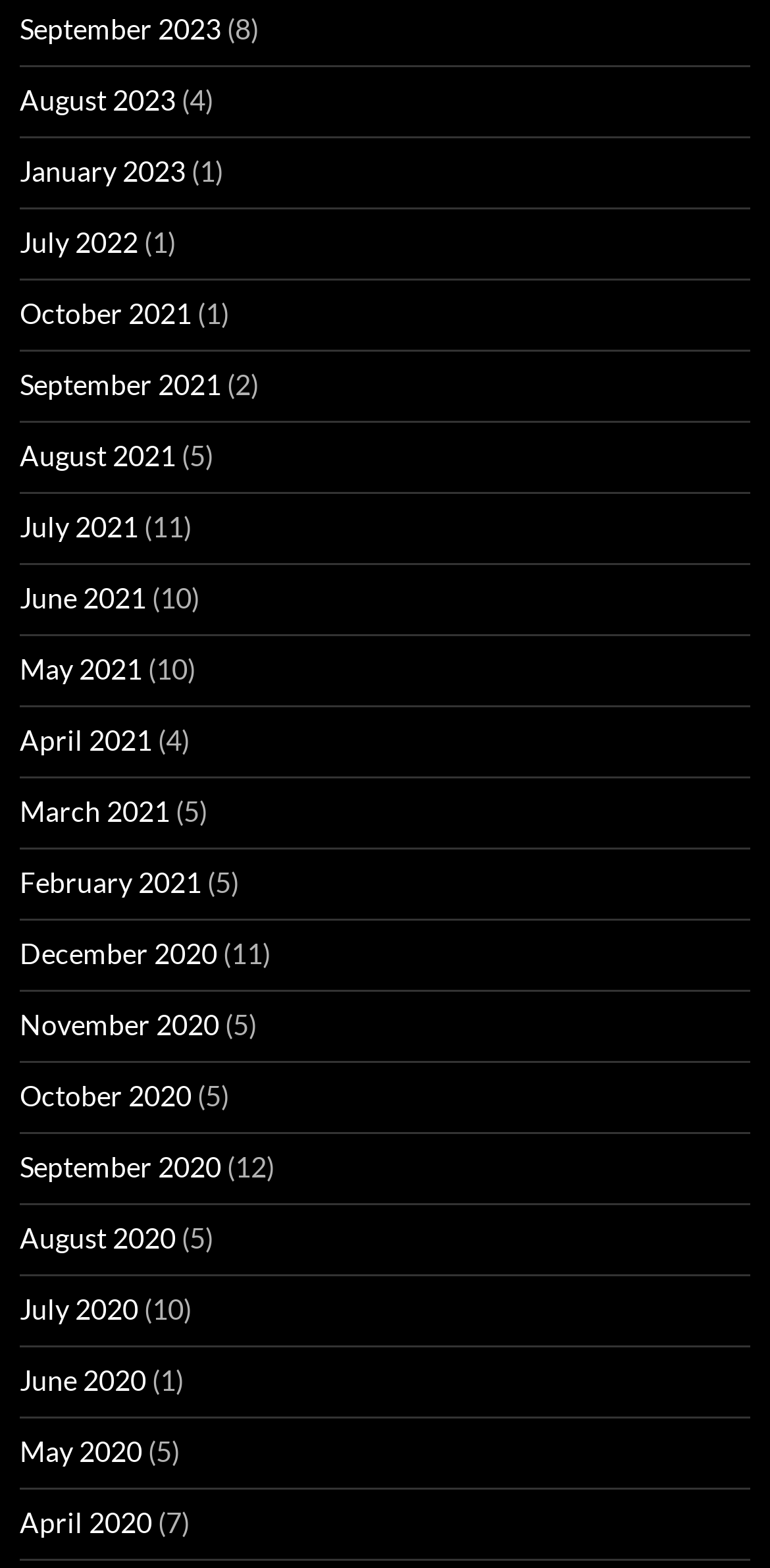Respond with a single word or phrase:
How many months are listed on this webpage?

24